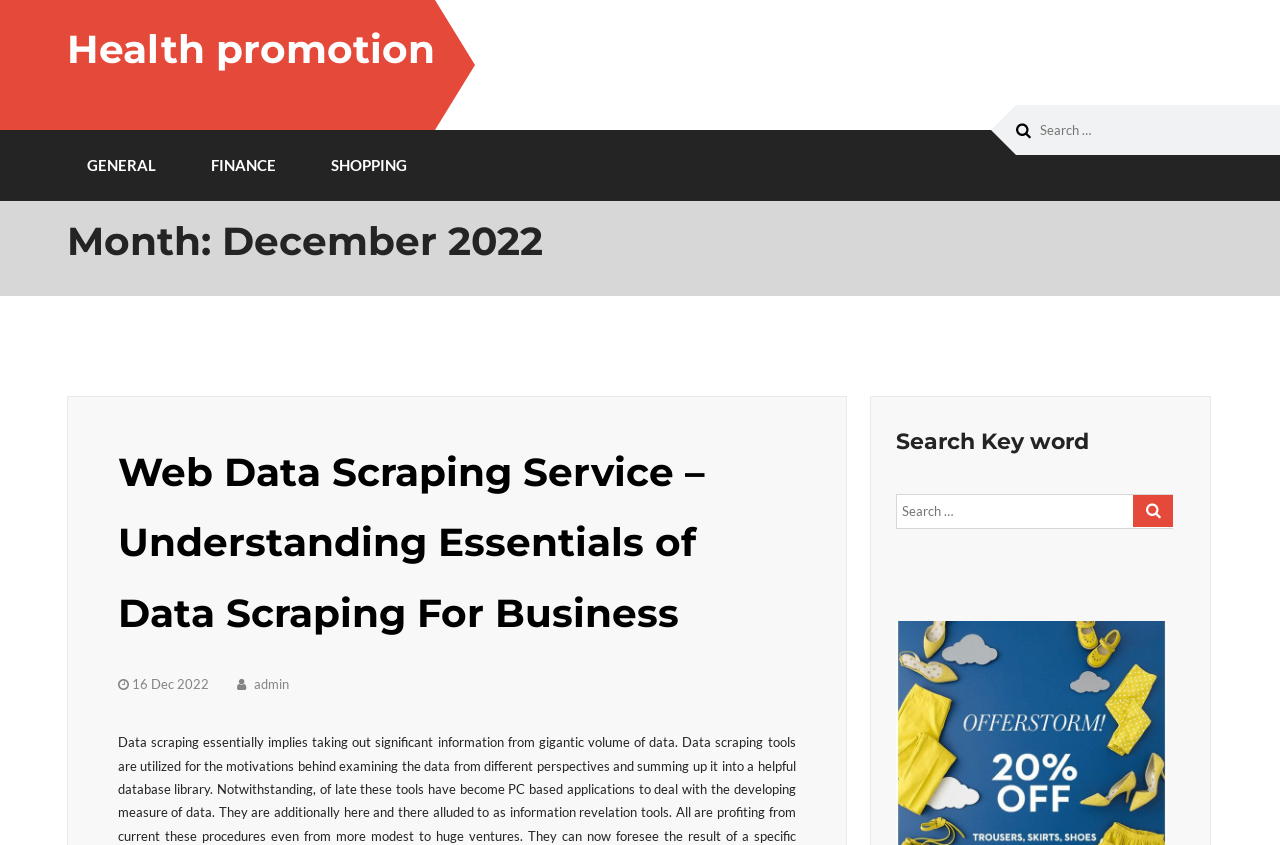Provide a thorough description of the webpage you see.

The webpage is focused on health promotion for December 2022. At the top, there is a heading "Health promotion" with a link to the same title. Below it, there are three links: "GENERAL", "FINANCE", and "SHOPPING", aligned horizontally.

On the top right, there is a search bar with a label "Search for:" and a search button. The search bar is accompanied by a static text "Search for:".

Below the top section, there is a heading "Month: December 2022" followed by a section with a heading "Web Data Scraping Service – Understanding Essentials of Data Scraping For Business", which is a link to an article. This section also contains a footer with two links: one with a date "16 Dec 2022" and another with the text "admin".

On the right side of the page, there is another section with a heading "Search Key word" and a search bar with a label "Search for:" and a search button.

Overall, the webpage appears to be a blog or article page with a focus on health promotion, featuring a search function and links to related topics.